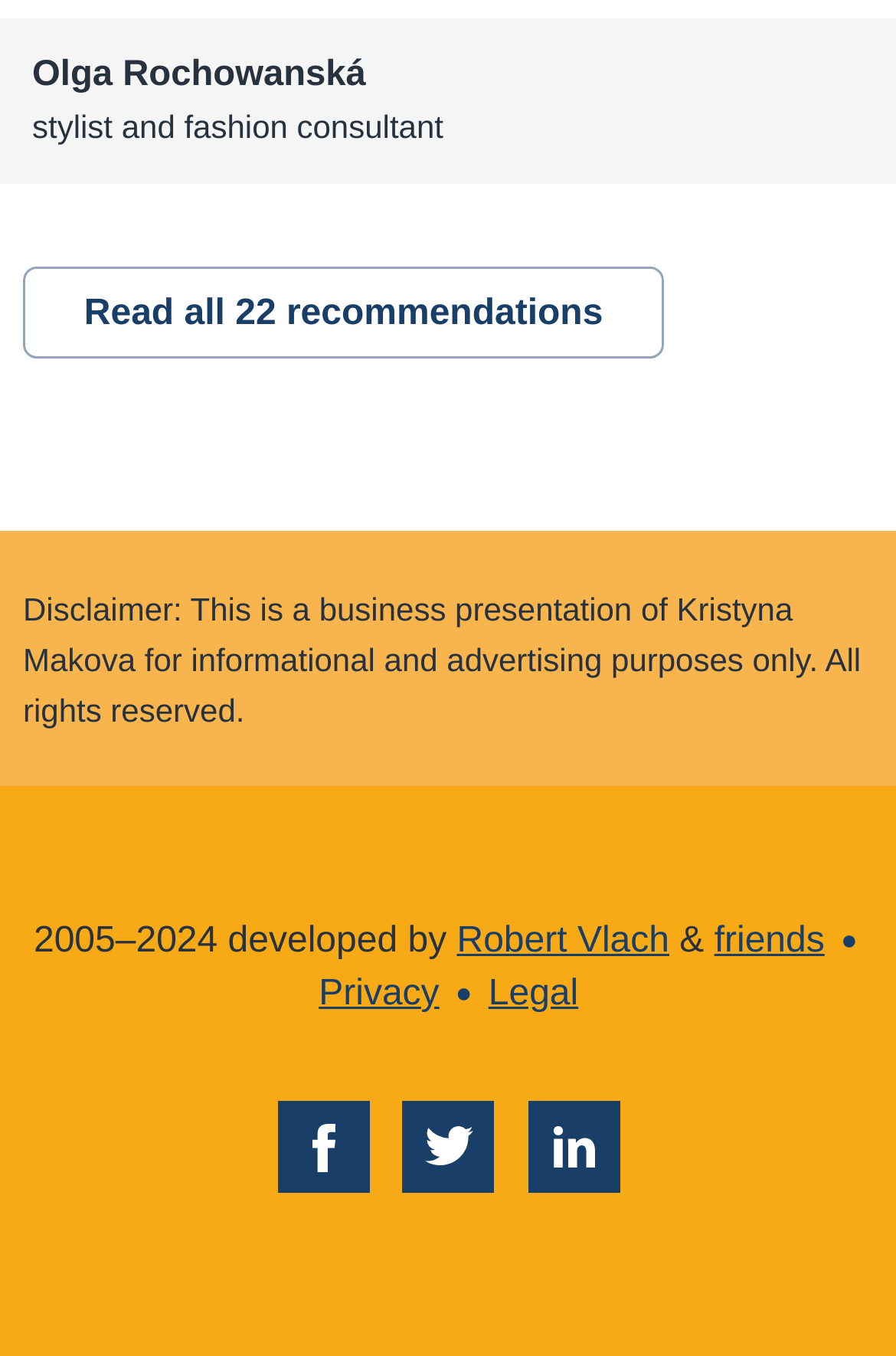What is the disclaimer about?
Respond with a short answer, either a single word or a phrase, based on the image.

Business presentation